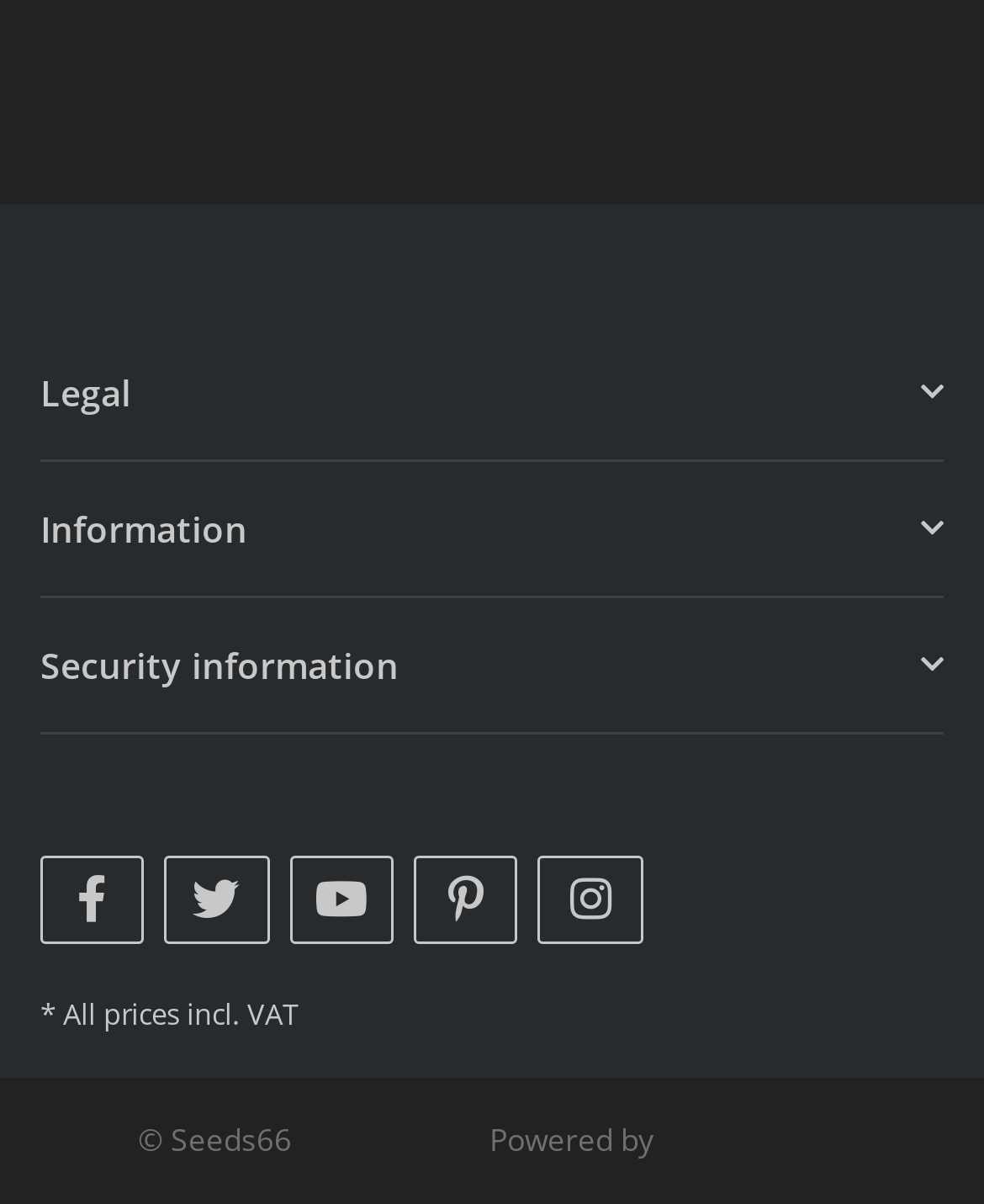What is the shopping platform powered by?
Using the information presented in the image, please offer a detailed response to the question.

The link at the bottom of the webpage, 'JTL-Shop', suggests that the shopping platform is powered by JTL-Shop.